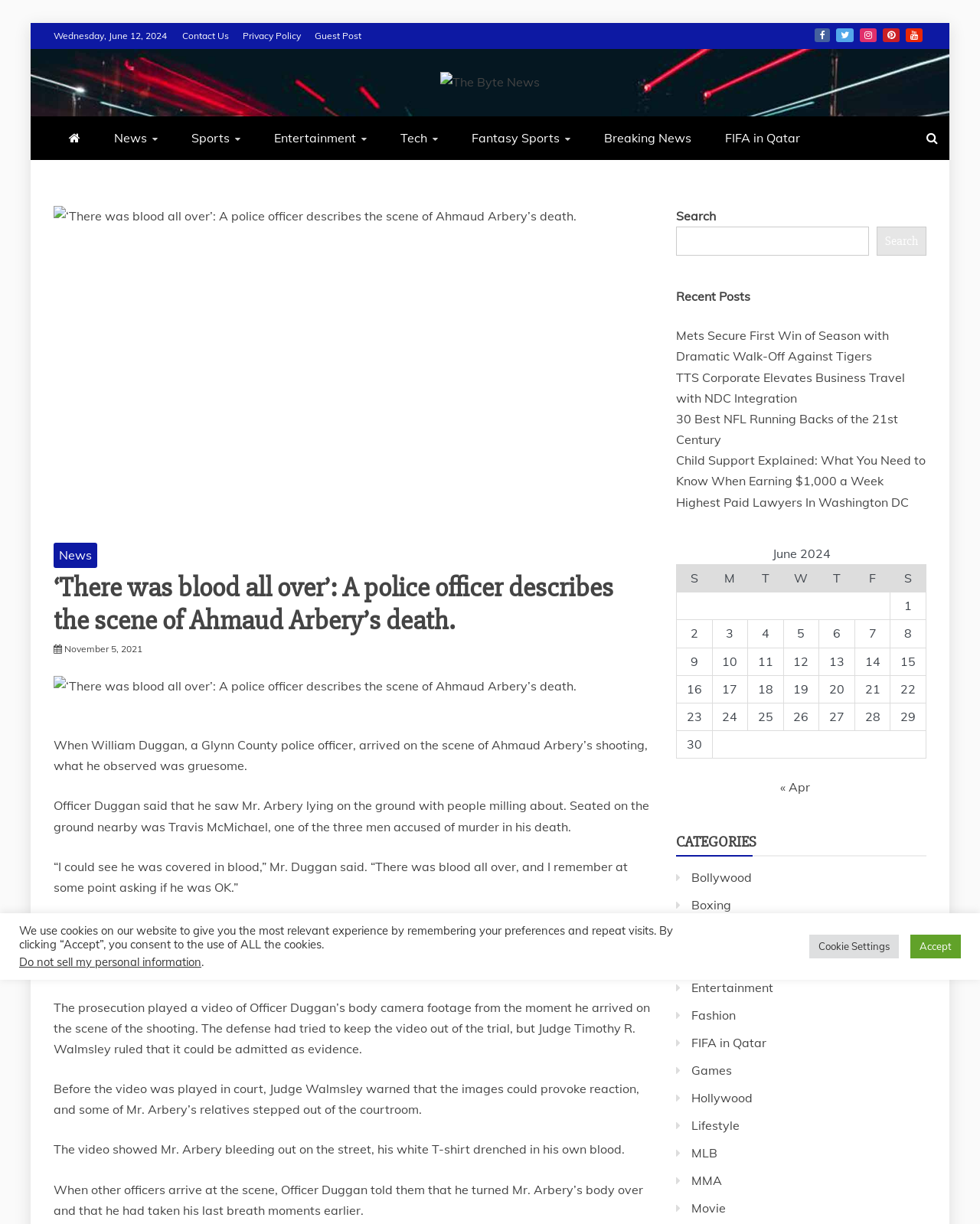Determine the bounding box coordinates for the area you should click to complete the following instruction: "Search for something".

[0.69, 0.185, 0.887, 0.209]